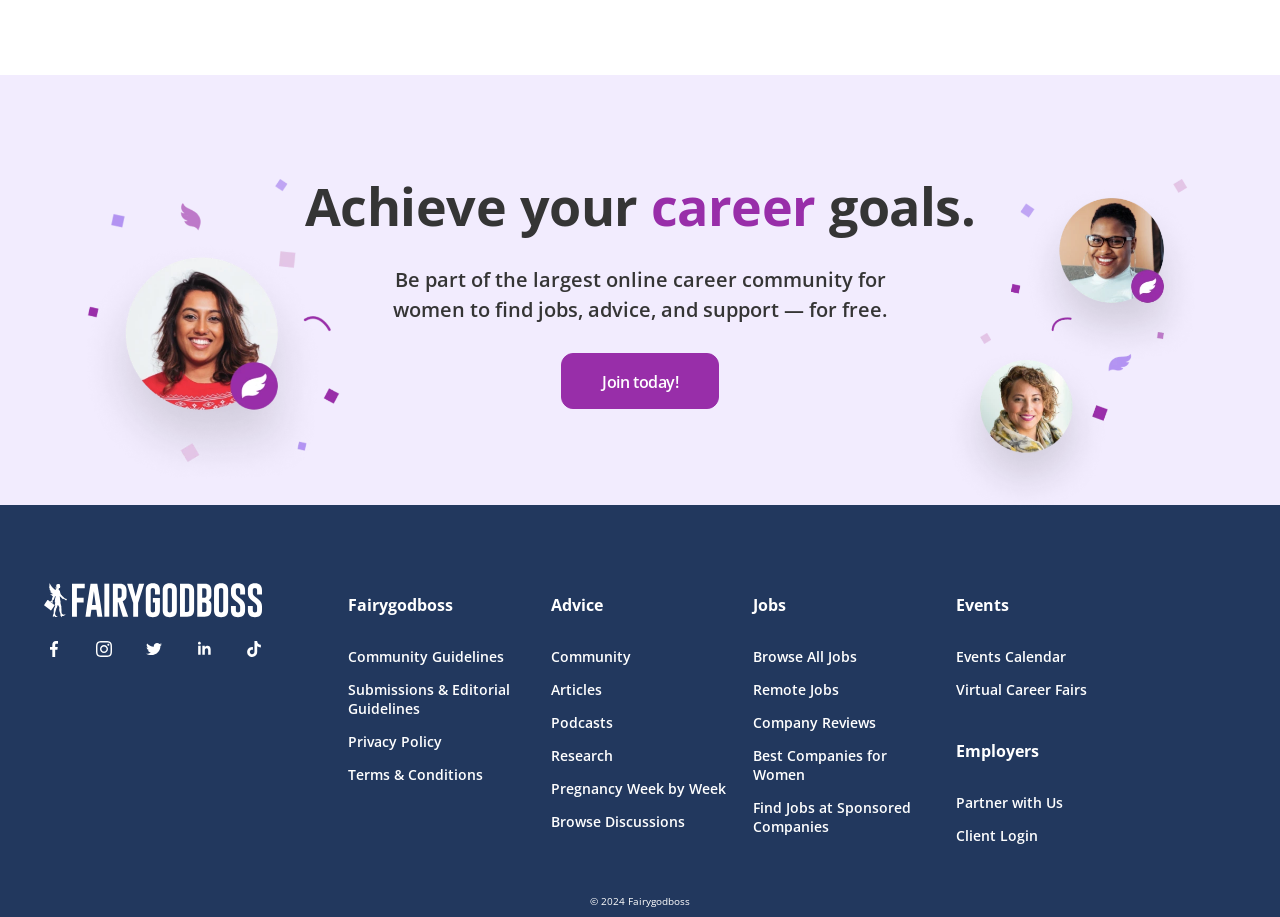Can you specify the bounding box coordinates for the region that should be clicked to fulfill this instruction: "Browse all jobs".

[0.589, 0.706, 0.728, 0.727]